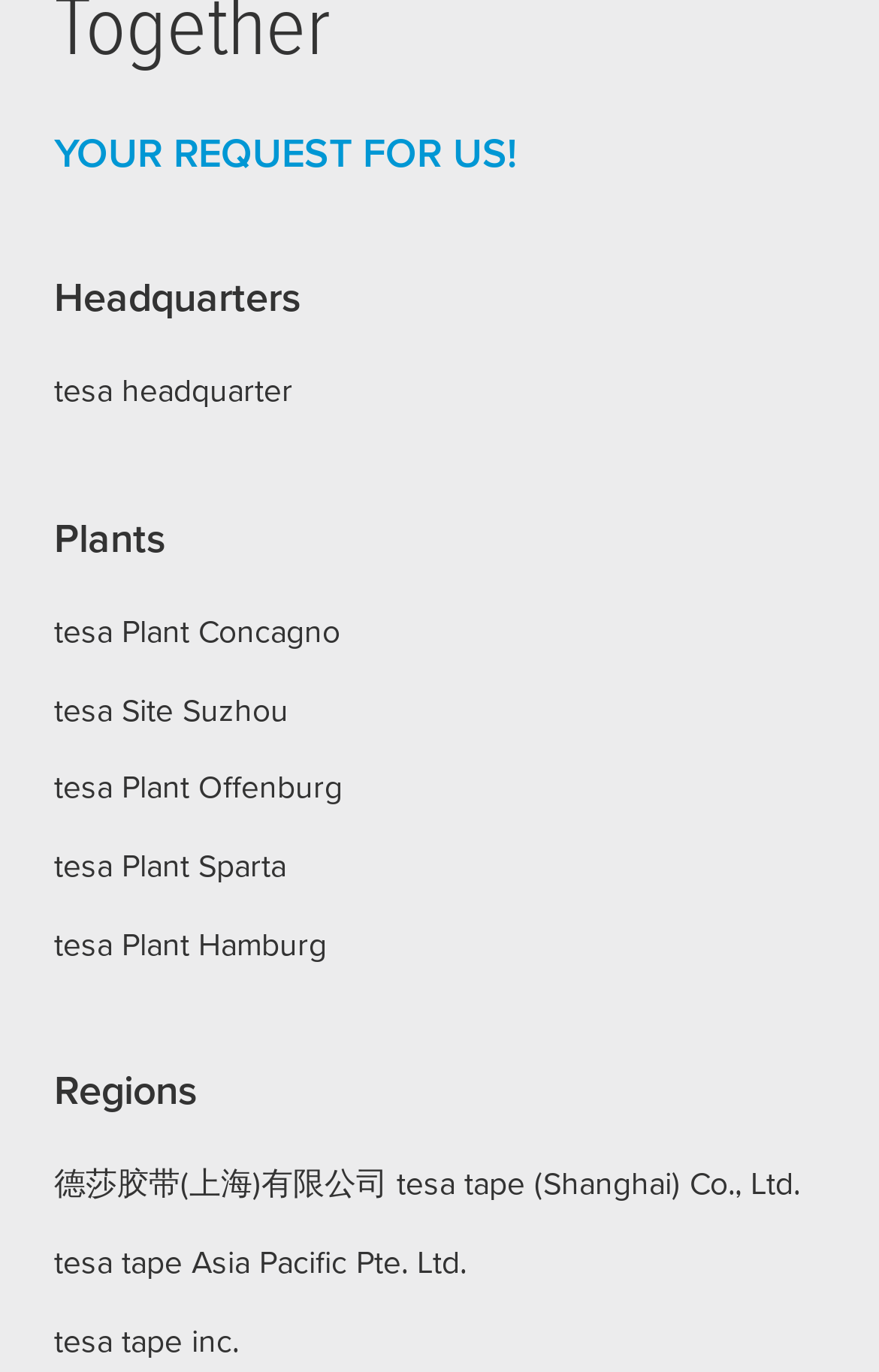Show the bounding box coordinates of the region that should be clicked to follow the instruction: "view tesa tape Asia Pacific Pte. Ltd.."

[0.062, 0.898, 0.531, 0.942]